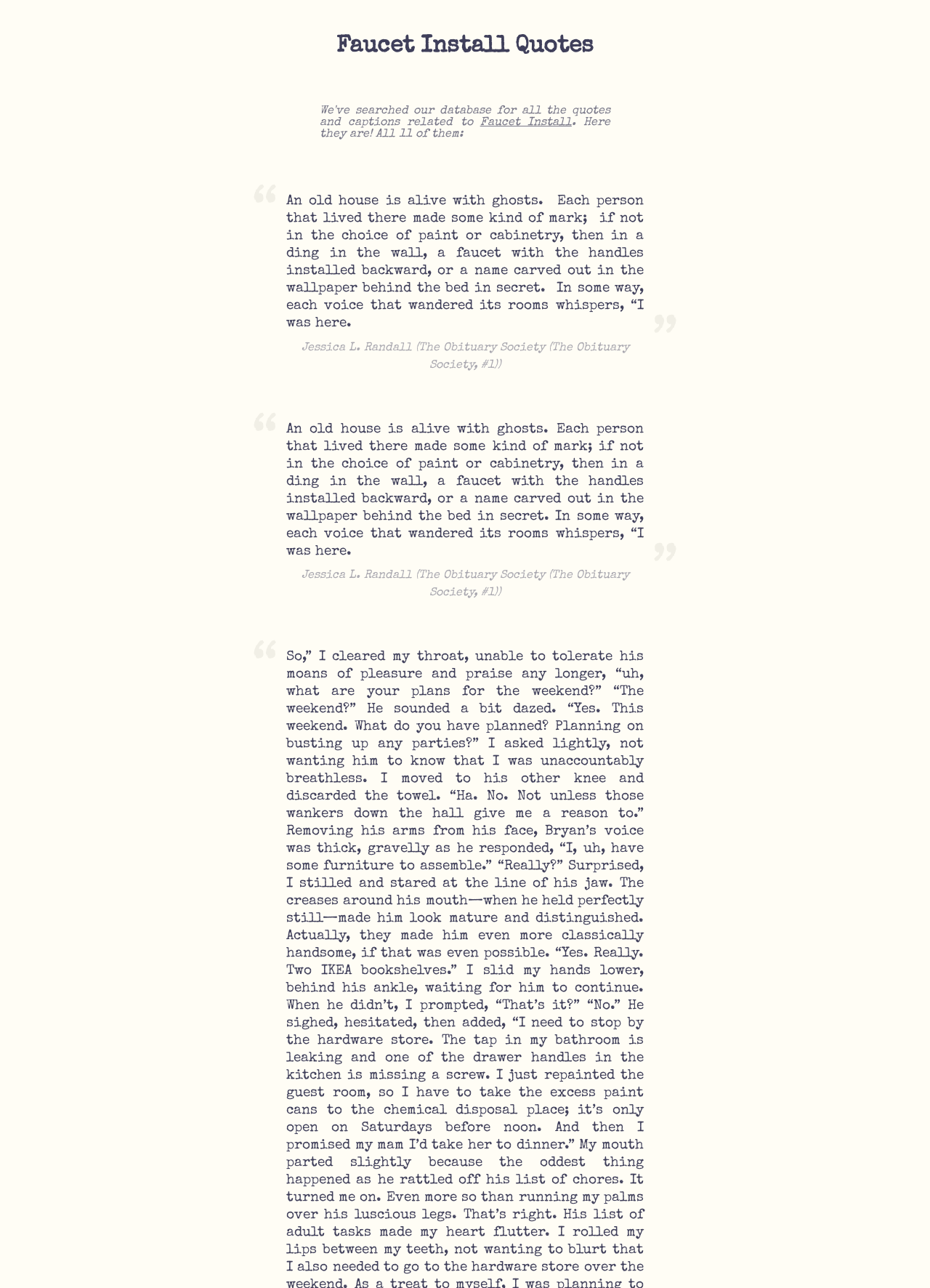Respond with a single word or phrase to the following question: What is the author's name?

Jessica L. Randall